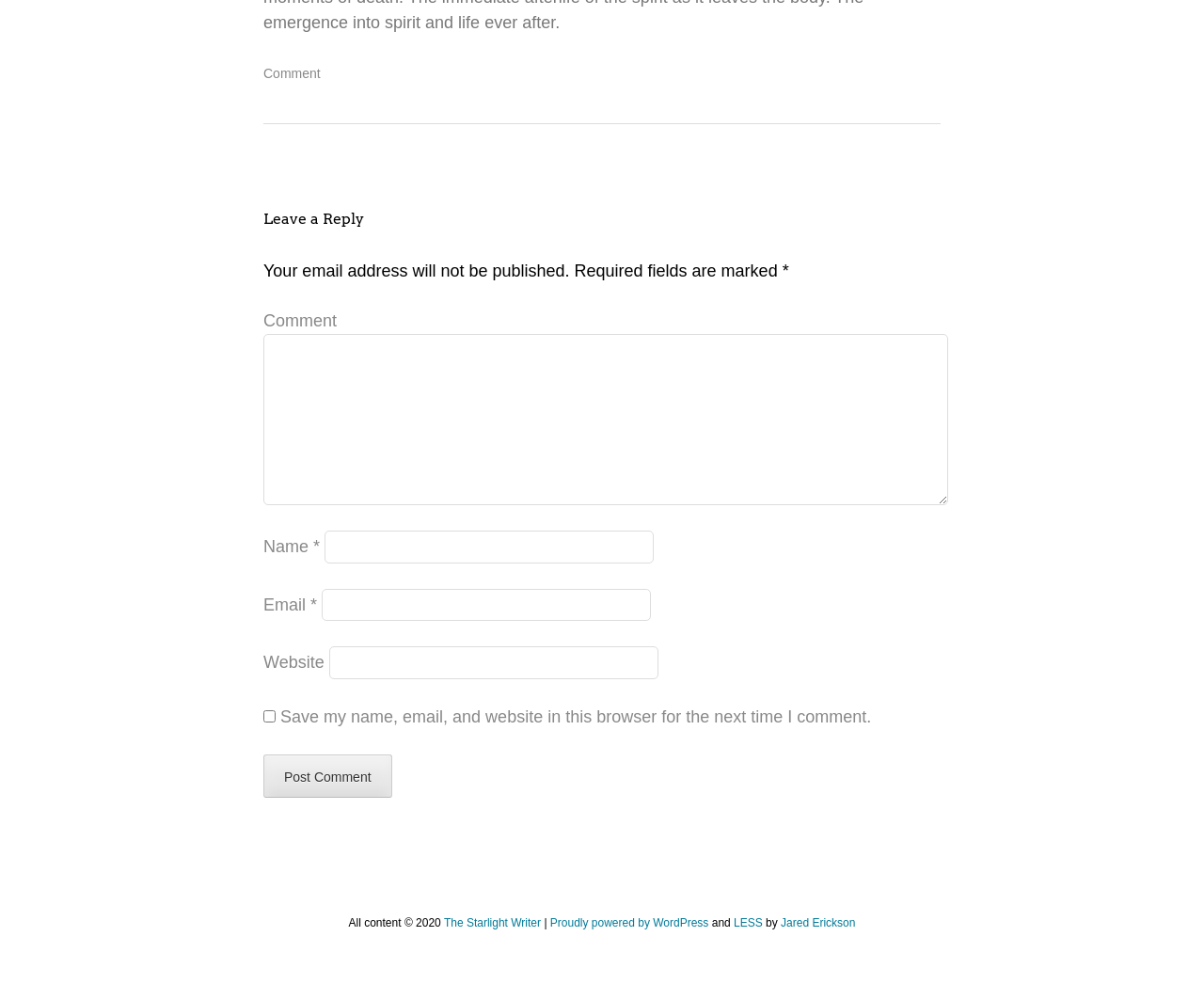Can you provide the bounding box coordinates for the element that should be clicked to implement the instruction: "Book a demo"?

None